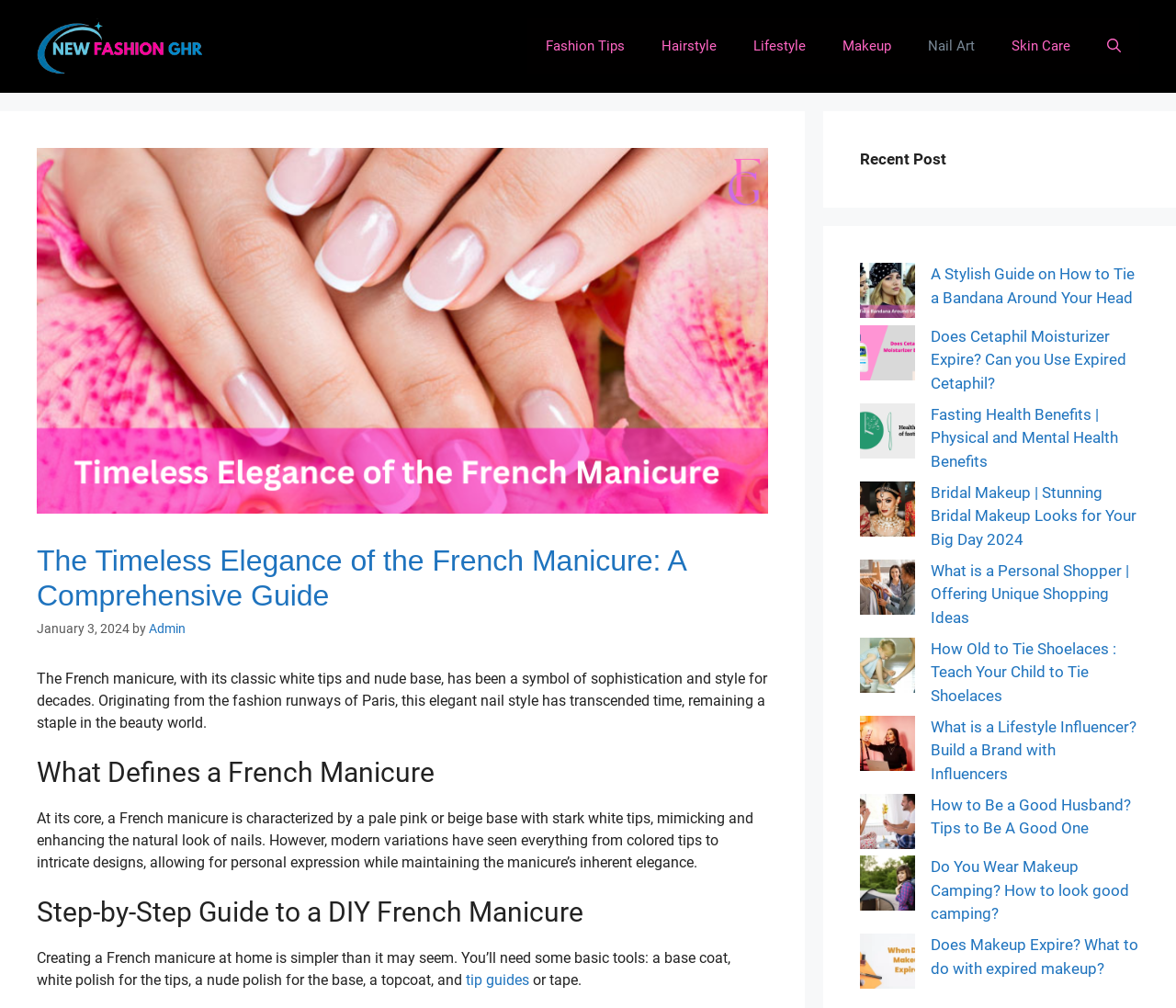Specify the bounding box coordinates for the region that must be clicked to perform the given instruction: "Open the 'Fashion Tips' page".

[0.448, 0.019, 0.547, 0.073]